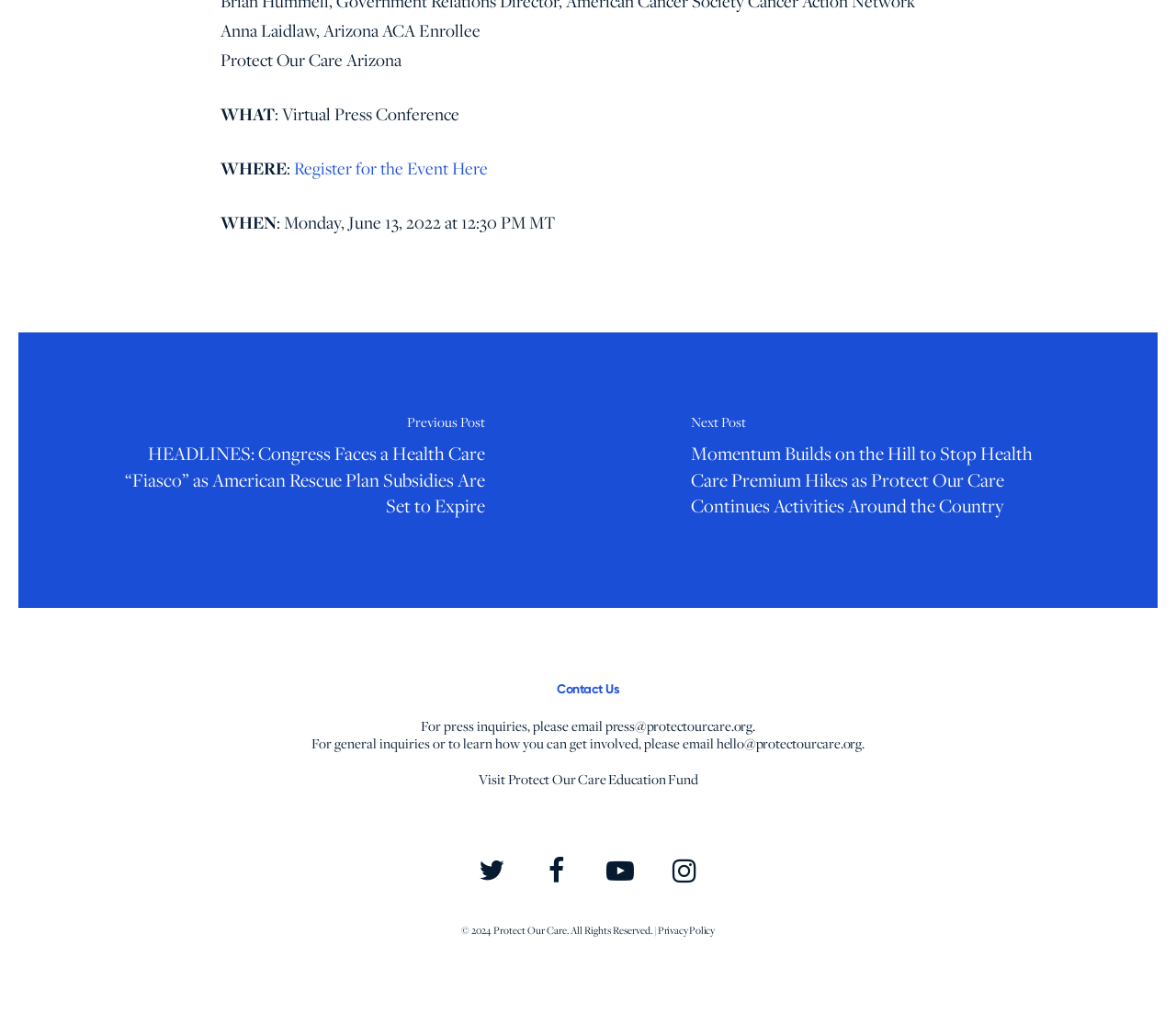Select the bounding box coordinates of the element I need to click to carry out the following instruction: "Contact us for press inquiries".

[0.515, 0.7, 0.64, 0.719]